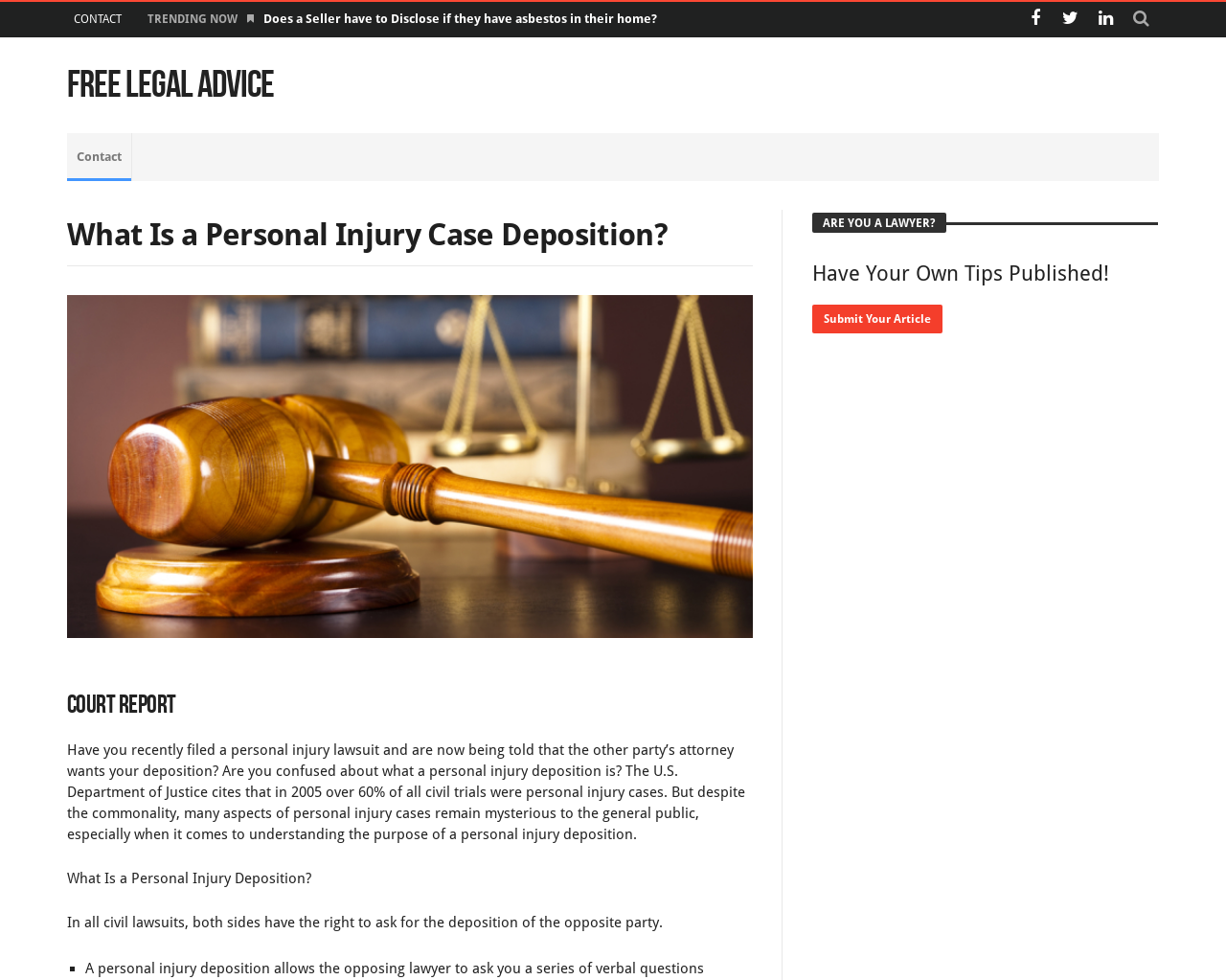Determine the bounding box coordinates of the UI element that matches the following description: "Free Legal Advice". The coordinates should be four float numbers between 0 and 1 in the format [left, top, right, bottom].

[0.055, 0.067, 0.223, 0.107]